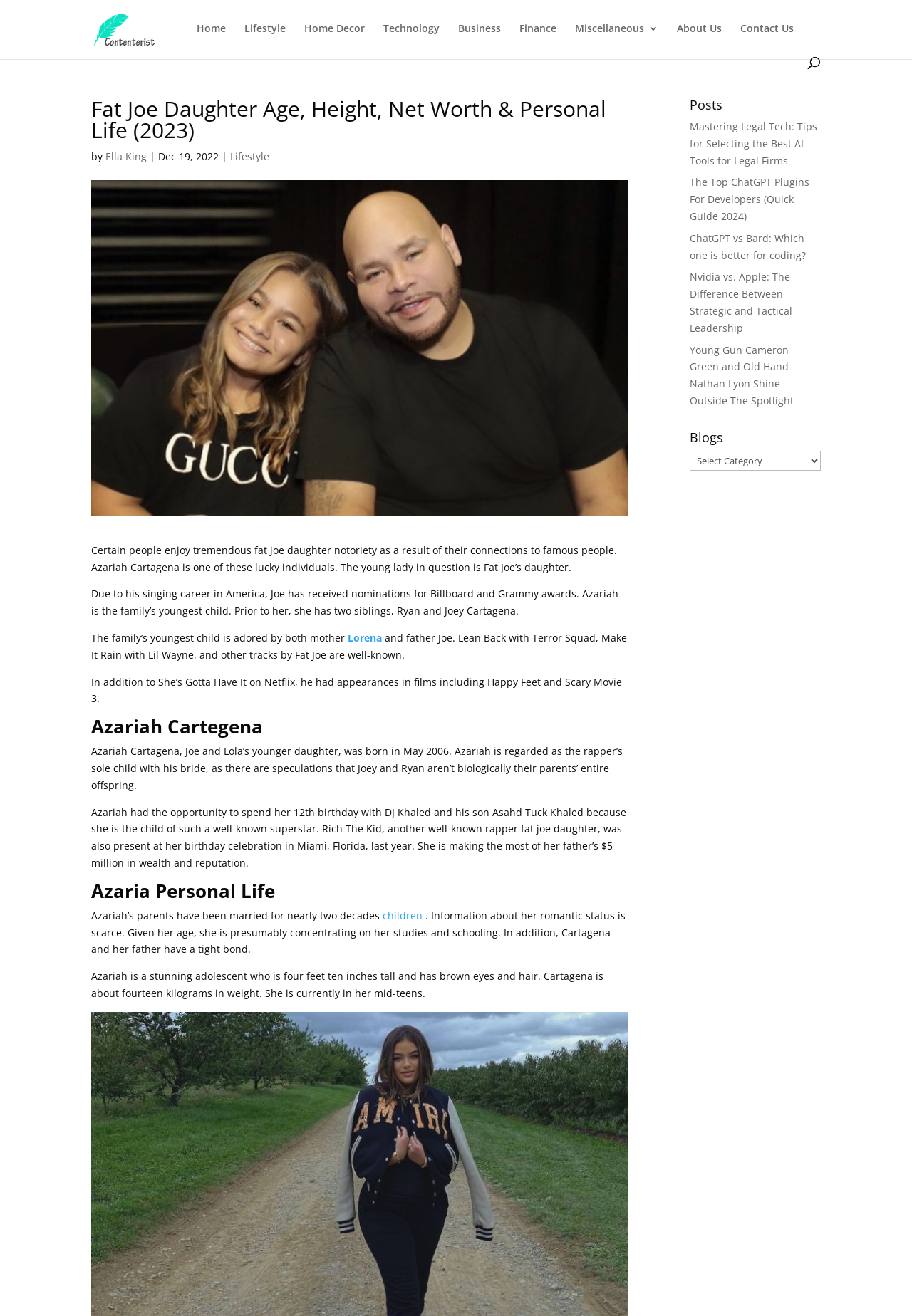What is Fat Joe's net worth?
Your answer should be a single word or phrase derived from the screenshot.

$5 million